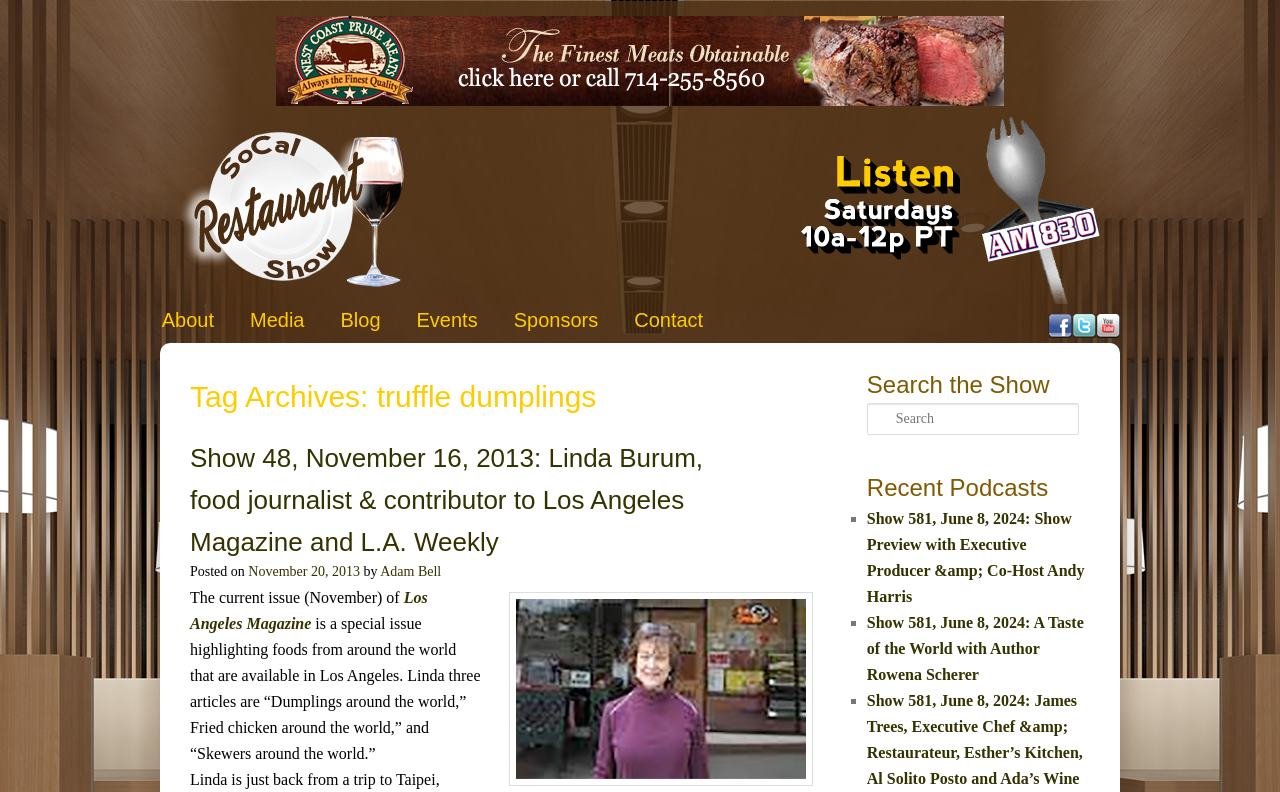What is the purpose of the textbox with the label 'Search'?
Please provide a comprehensive answer based on the contents of the image.

I found the answer by looking at the heading element with the text 'Search the Show' and the subsequent textbox element with the label 'Search' which suggests that the purpose of the textbox is to search the show.